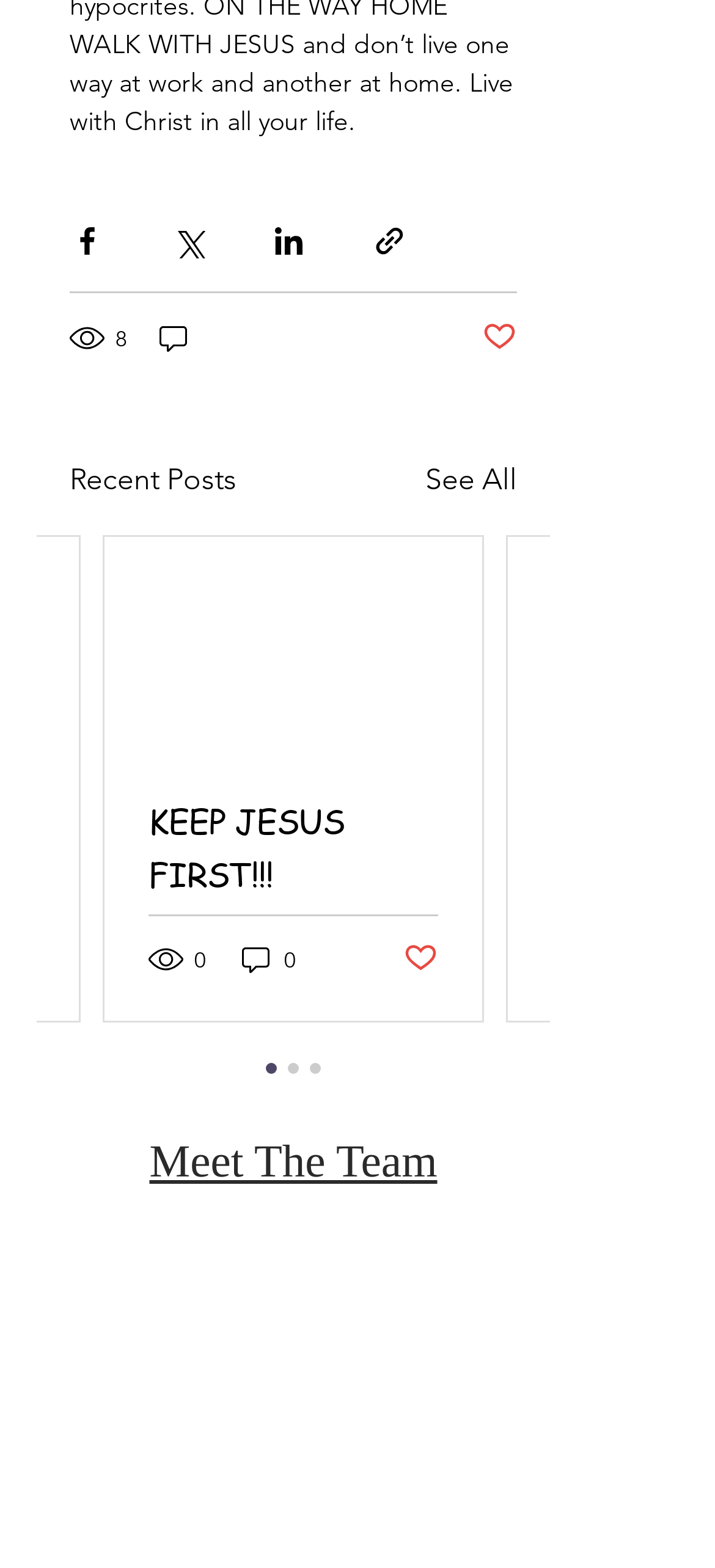From the webpage screenshot, predict the bounding box coordinates (top-left x, top-left y, bottom-right x, bottom-right y) for the UI element described here: Post not marked as liked

[0.0, 0.6, 0.049, 0.625]